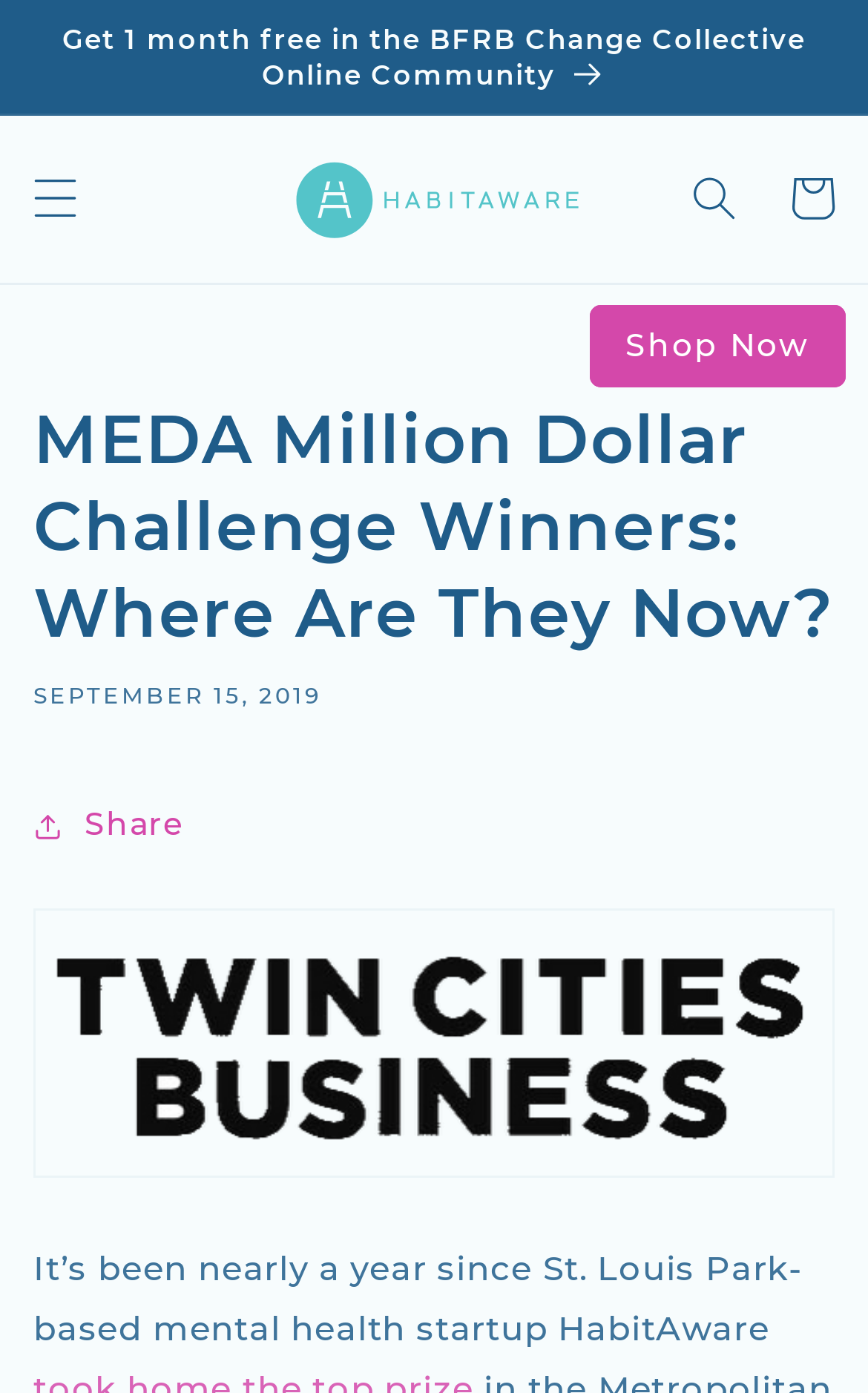Explain the contents of the webpage comprehensively.

The webpage appears to be an article or blog post about HabitAware, a mental health startup that won the Metropolitan Economic Development Association's Million Dollar Challenge. 

At the top of the page, there is a region labeled as "Announcement" that spans the entire width of the page. Within this region, there is a link to get one month free in the BFRB Change Collective Online Community. 

Below the announcement region, there is a menu button on the left side of the page, which is not expanded by default. On the right side of the page, there is a link to HabitAware, accompanied by an image of the HabitAware logo. 

Further down the page, there is a link to "Shop Now" on the right side, and a search button on the left side. Next to the search button, there is a link to the cart. 

The main content of the page is divided into sections. The first section has a heading that reads "MEDA Million Dollar Challenge Winners: Where Are They Now?" and is accompanied by a timestamp indicating that the article was published on September 15, 2019. 

Below the heading, there is a section with a share button on the left side, and a link on the right side. The main text of the article starts below this section, with the first sentence reading "It’s been nearly a year since St. Louis Park-based mental health startup HabitAware..."